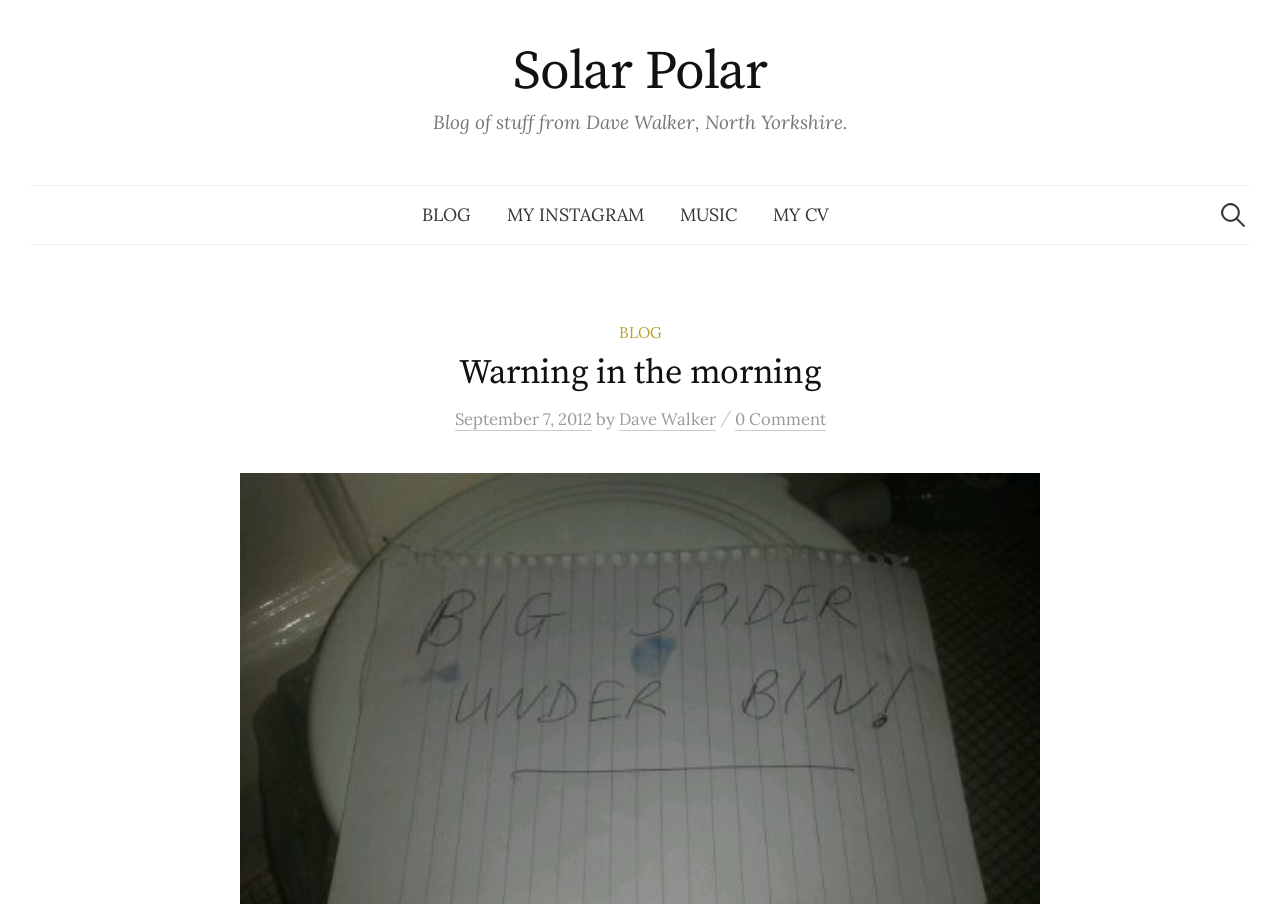Determine the bounding box for the UI element described here: "Reviews".

None